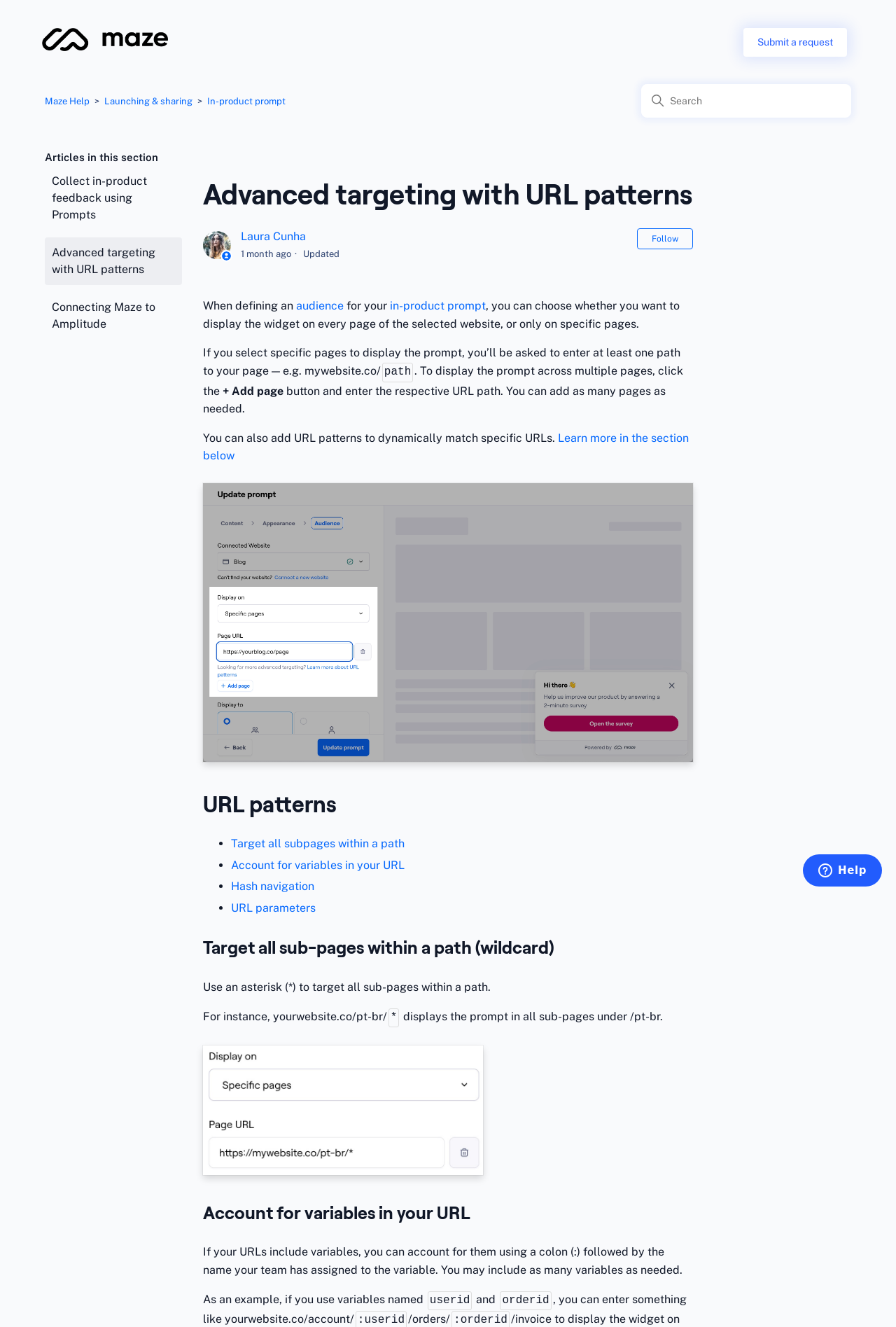Please locate the bounding box coordinates of the element's region that needs to be clicked to follow the instruction: "Click on the 'Advanced targeting with URL patterns' link". The bounding box coordinates should be provided as four float numbers between 0 and 1, i.e., [left, top, right, bottom].

[0.05, 0.179, 0.203, 0.215]